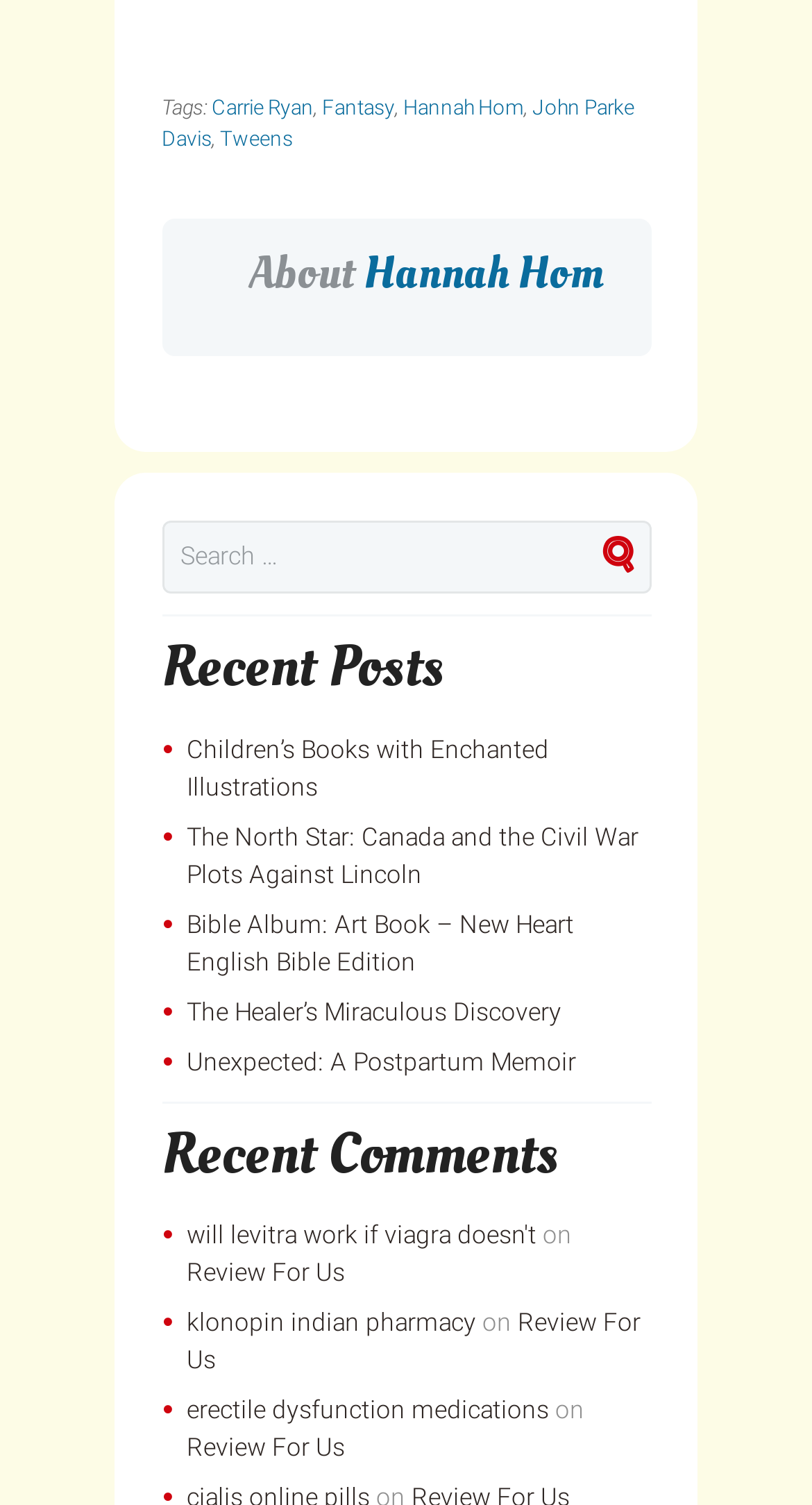Determine the bounding box coordinates of the UI element described below. Use the format (top-left x, top-left y, bottom-right x, bottom-right y) with floating point numbers between 0 and 1: name="s" placeholder="Search …" title="Search for:"

[0.199, 0.346, 0.801, 0.394]